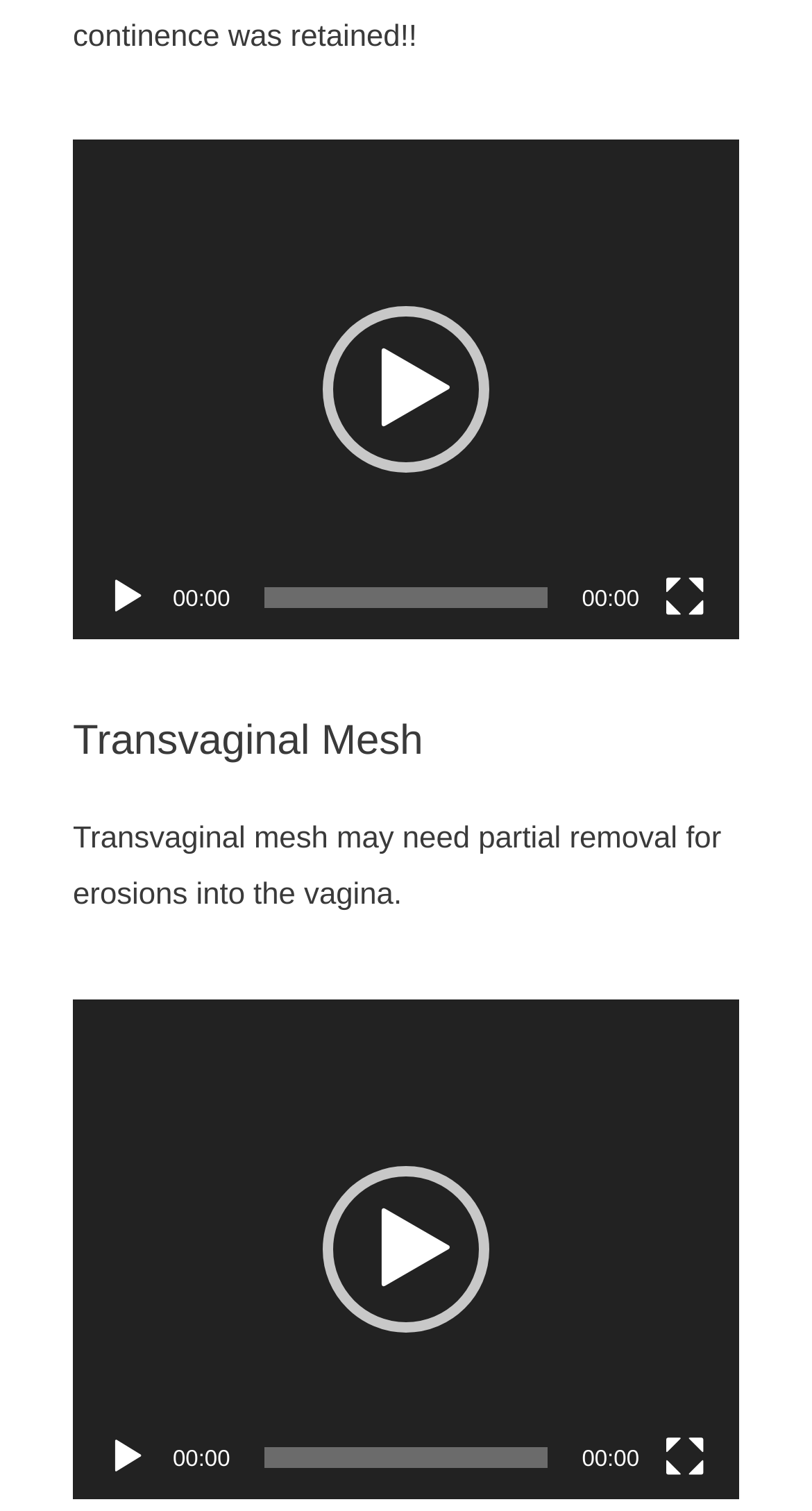Identify the bounding box for the UI element that is described as follows: "aria-label="Play"".

[0.397, 0.203, 0.603, 0.313]